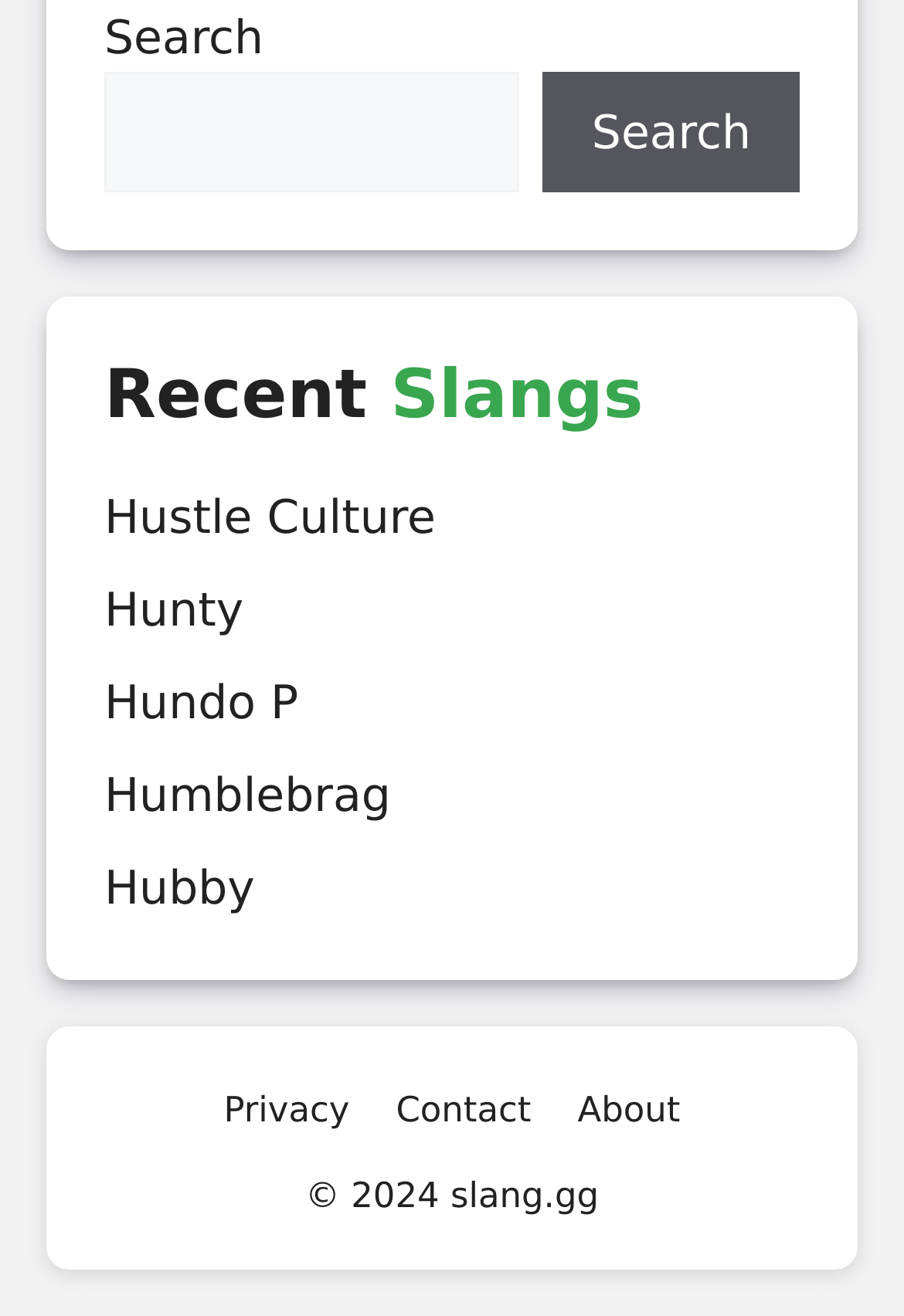What are the three links at the bottom of the webpage? Examine the screenshot and reply using just one word or a brief phrase.

Privacy, Contact, About